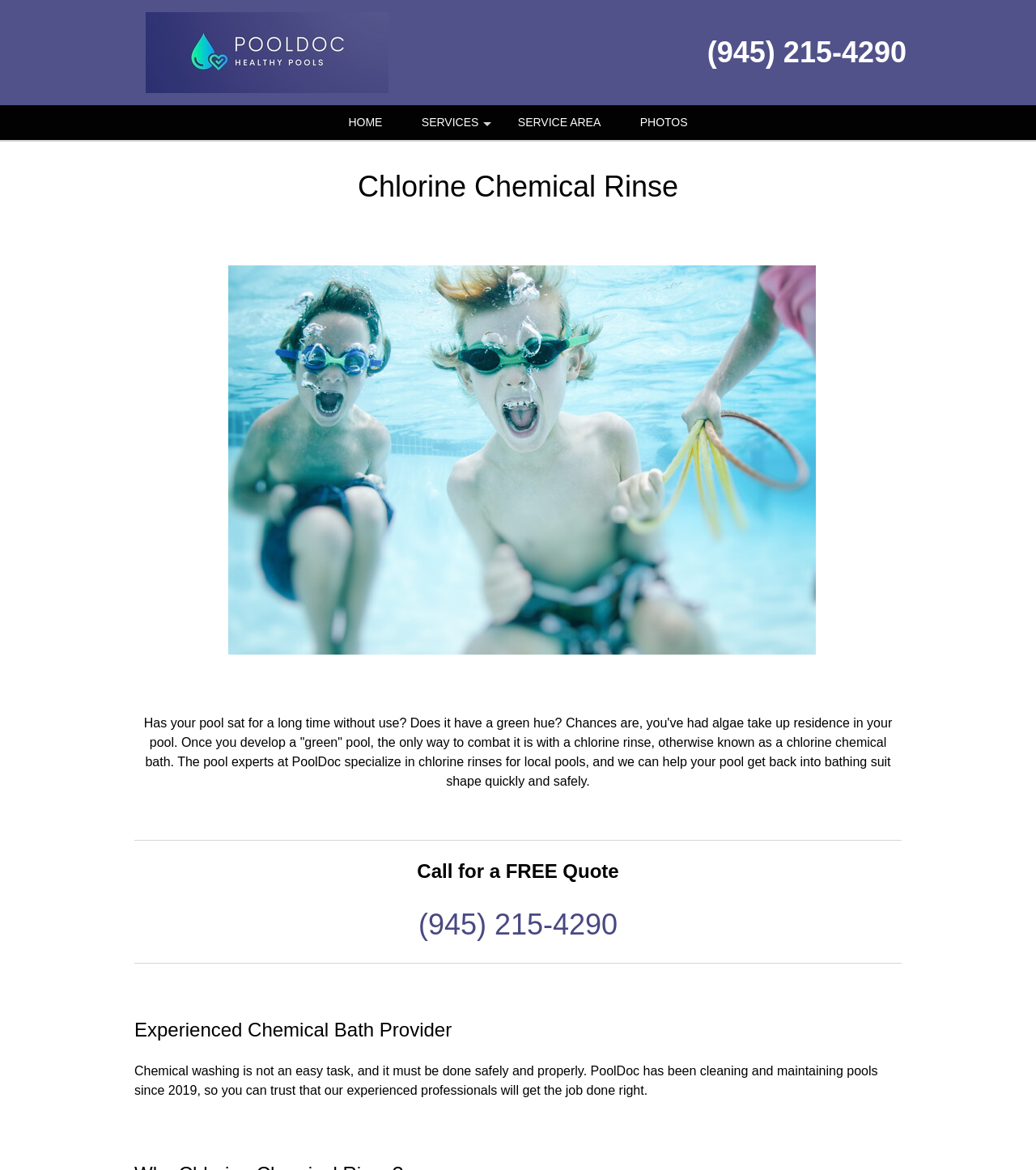Locate the bounding box for the described UI element: "(945) 215-4290". Ensure the coordinates are four float numbers between 0 and 1, formatted as [left, top, right, bottom].

[0.683, 0.028, 0.875, 0.062]